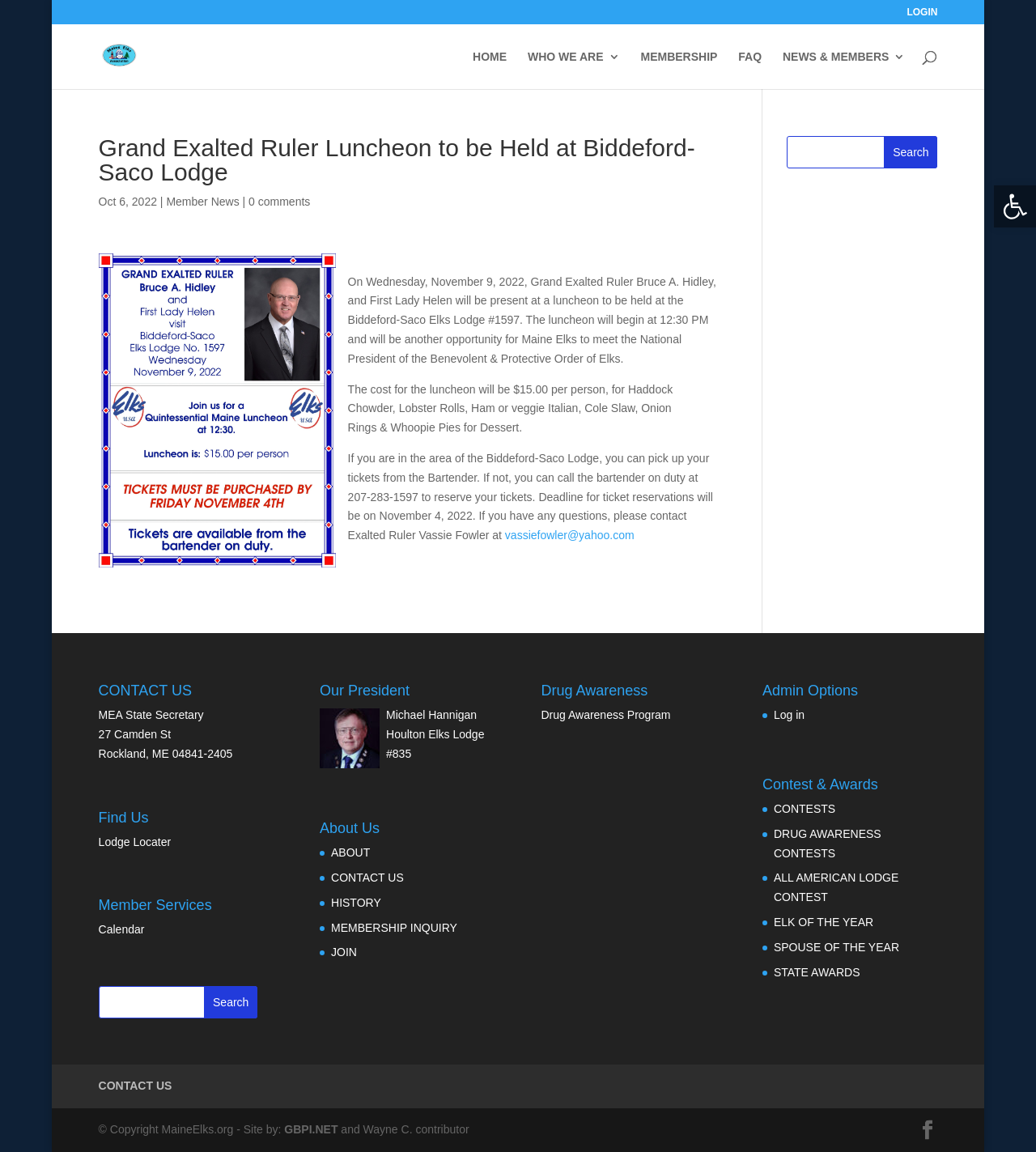Summarize the webpage in an elaborate manner.

The webpage is about the Maine Elks Association, specifically featuring an event called the Grand Exalted Ruler Luncheon to be held at the Biddeford-Saco Lodge. 

At the top of the page, there is a toolbar with an accessibility tool icon and a login link. Below that, there is a header section with the Maine Elks Association logo and a navigation menu with links to HOME, WHO WE ARE, MEMBERSHIP, FAQ, and NEWS & MEMBERS.

The main content area is divided into two sections. On the left side, there is an article with a heading that matches the title of the webpage. The article includes the date "Oct 6, 2022" and a link to "Member News". Below that, there is a paragraph describing the event, including the date, time, location, and menu. There are also instructions on how to reserve tickets and contact information for Exalted Ruler Vassie Fowler.

On the right side, there is a search bar and a section with contact information, including the MEA State Secretary's address and a link to "Find Us". Below that, there are links to Member Services, including a calendar and a search function. There is also a section about the president of the Maine Elks Association, Michael Hannigan, and links to ABOUT, CONTACT US, HISTORY, MEMBERSHIP INQUIRY, and JOIN.

Further down the page, there are sections dedicated to Drug Awareness, Admin Options, Contest & Awards, and a footer section with copyright information and a link to the website developer, GBPI.NET.